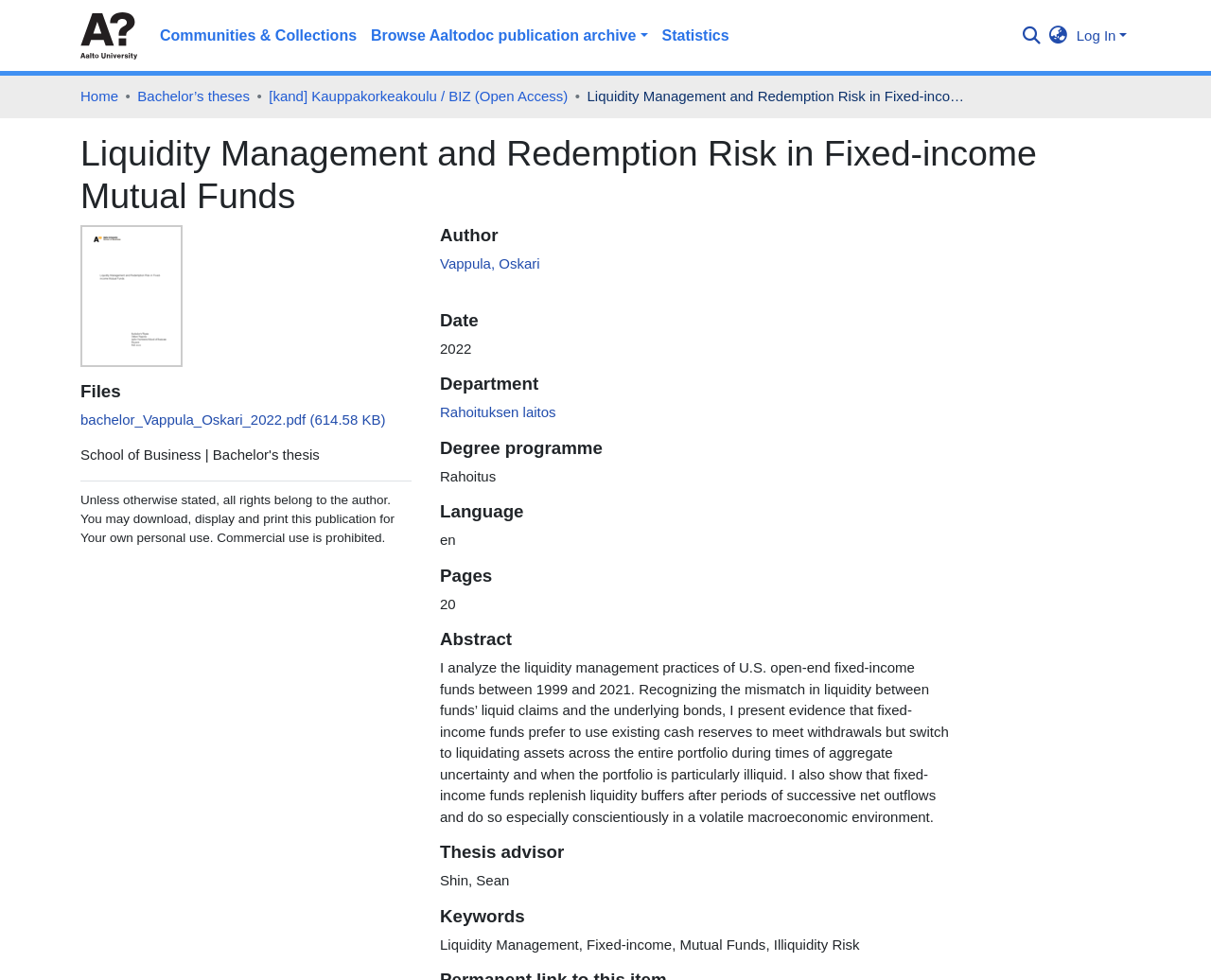Please identify the bounding box coordinates of the element I should click to complete this instruction: 'Search for a publication'. The coordinates should be given as four float numbers between 0 and 1, like this: [left, top, right, bottom].

[0.838, 0.018, 0.862, 0.052]